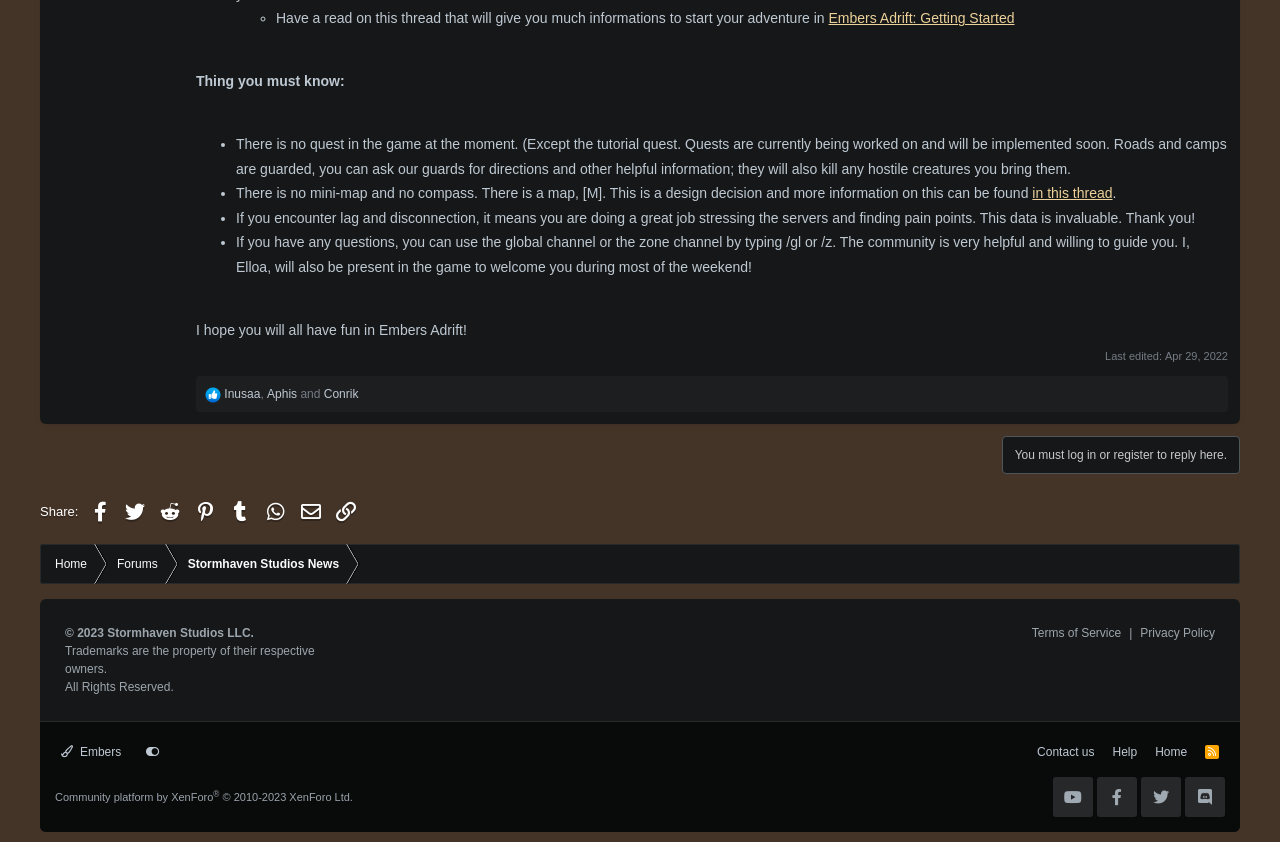Please find and report the bounding box coordinates of the element to click in order to perform the following action: "Read the thread edited on Apr 29, 2022 at 1:41 PM". The coordinates should be expressed as four float numbers between 0 and 1, in the format [left, top, right, bottom].

[0.91, 0.416, 0.959, 0.43]